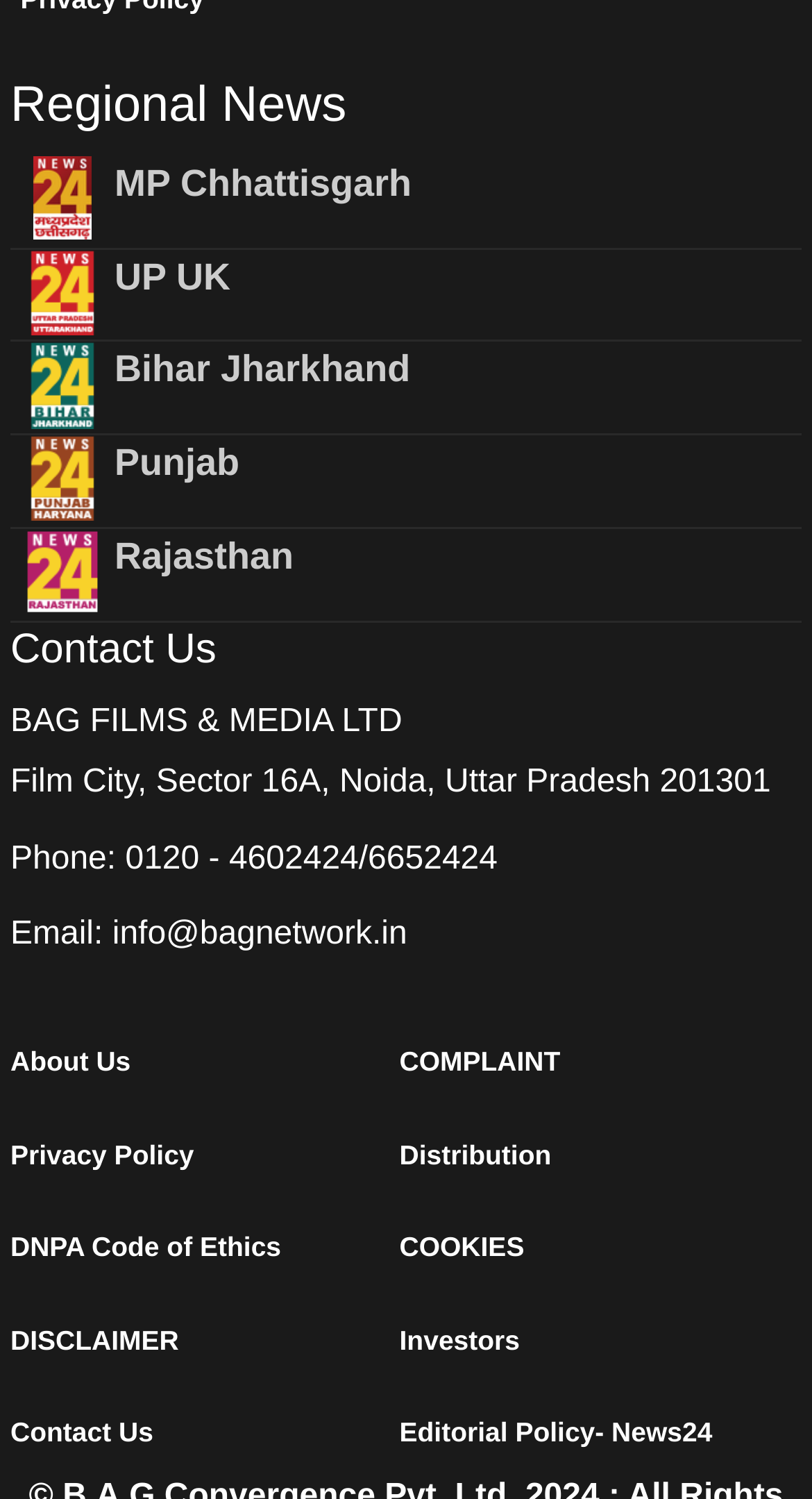Locate and provide the bounding box coordinates for the HTML element that matches this description: "Marty Hart-Landsberg".

None